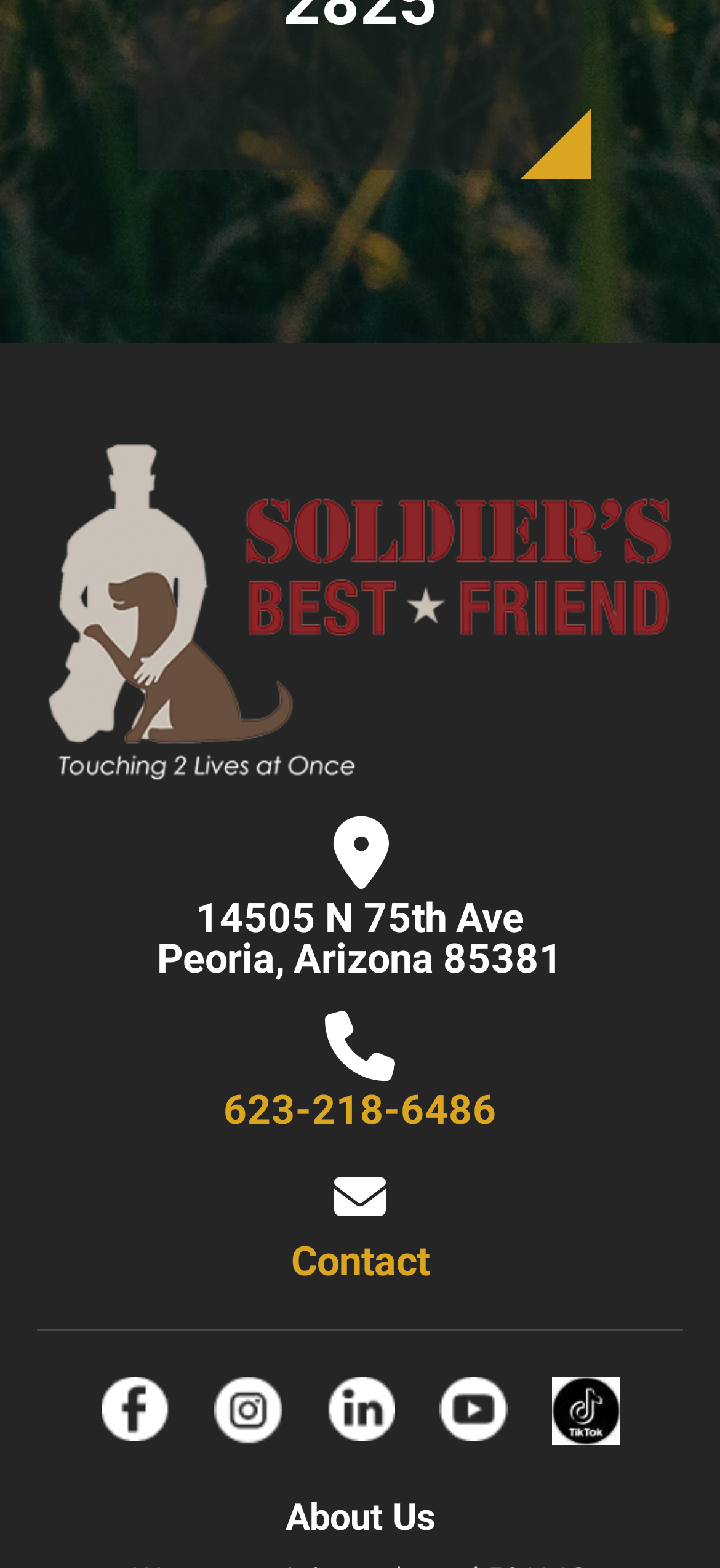Locate the bounding box coordinates of the element's region that should be clicked to carry out the following instruction: "call 623-218-6486". The coordinates need to be four float numbers between 0 and 1, i.e., [left, top, right, bottom].

[0.31, 0.693, 0.69, 0.723]